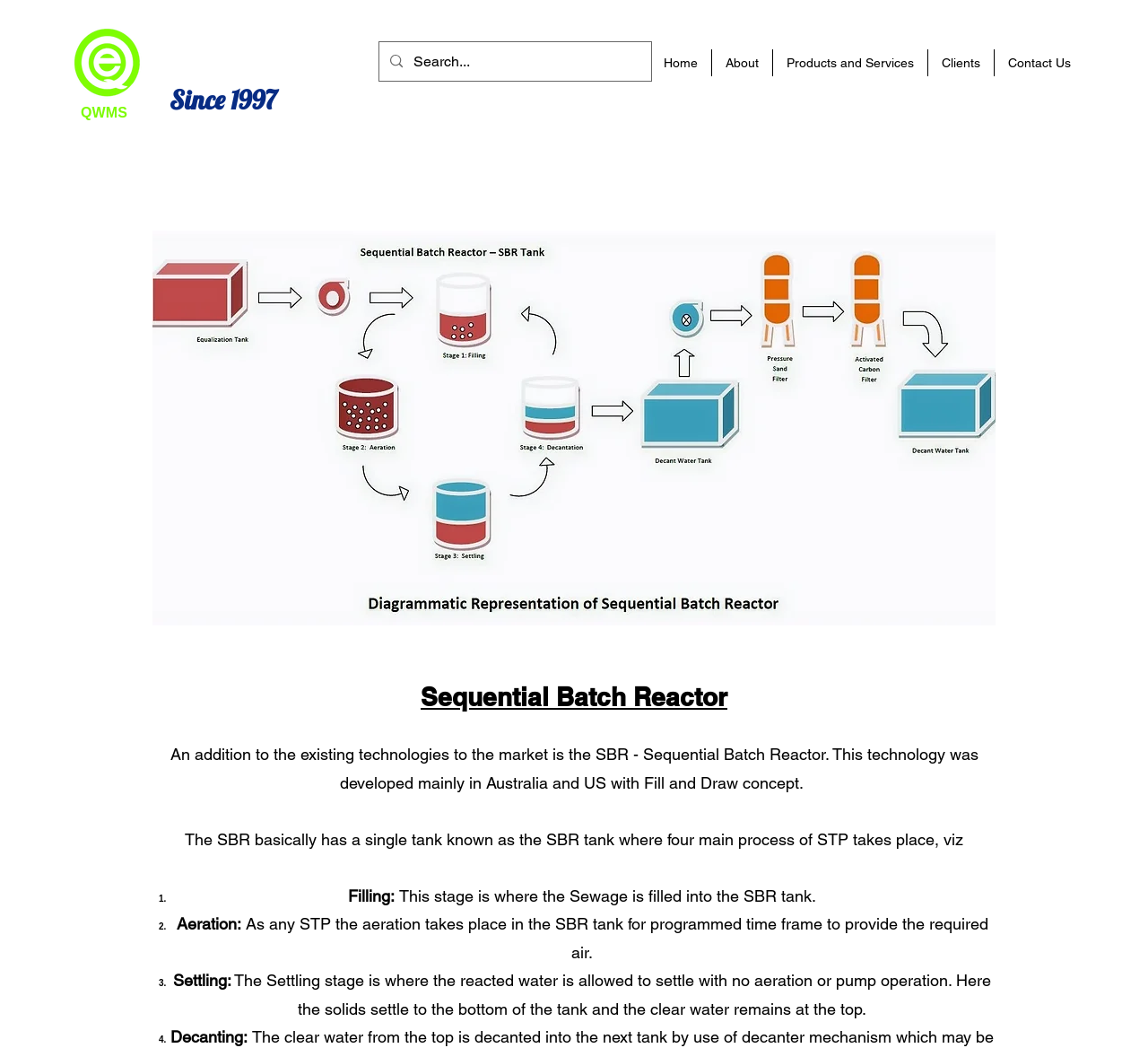With reference to the screenshot, provide a detailed response to the question below:
What are the four main processes of STP that take place in the SBR tank?

According to the webpage, the SBR tank is where four main processes of STP take place. These processes are Filling, where sewage is filled into the tank; Aeration, where air is provided for a programmed time frame; Settling, where the reacted water is allowed to settle with no aeration or pump operation; and Decanting, where the clear water is removed from the top of the tank.